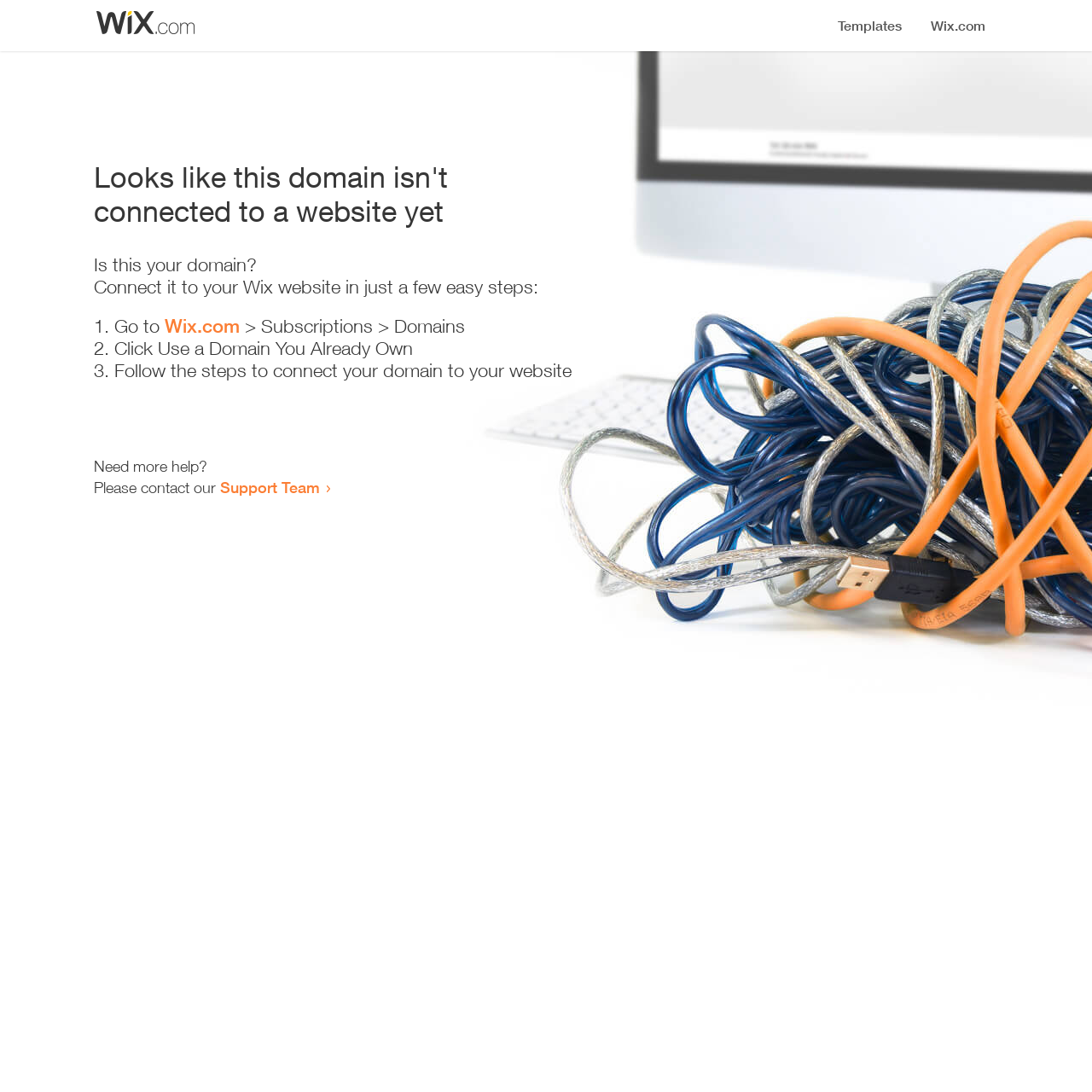Please examine the image and answer the question with a detailed explanation:
What is the current status of the domain?

Based on the heading 'Looks like this domain isn't connected to a website yet', it is clear that the domain is not currently connected to a website.